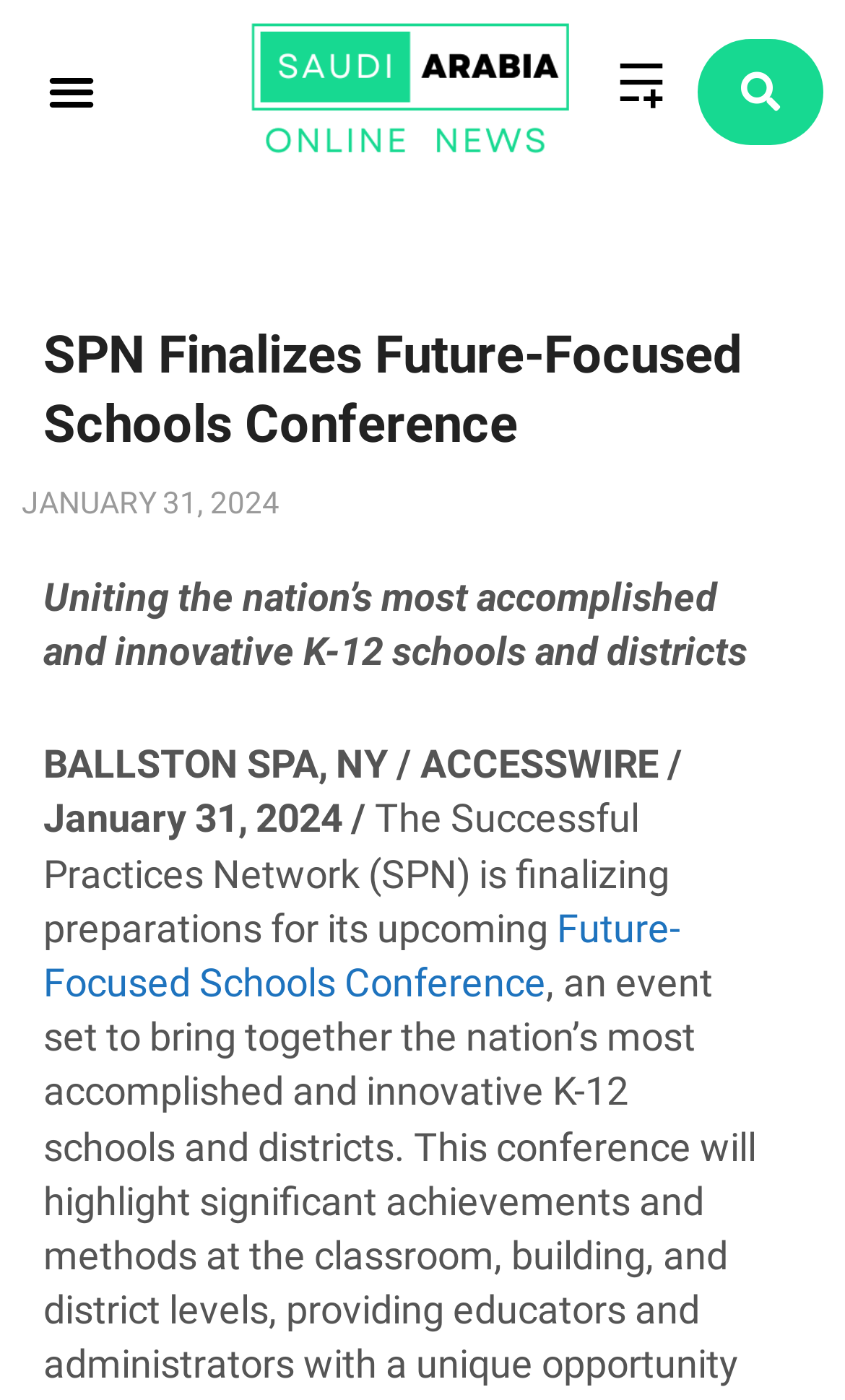Generate a comprehensive description of the contents of the webpage.

The webpage appears to be an article or news page, with a prominent heading "SPN Finalizes Future-Focused Schools Conference" located near the top center of the page. Below the heading, there is a brief description of the article, which mentions the Successful Practices Network (SPN) and its preparations for an upcoming conference.

To the top left of the page, there is a menu toggle button, and to the right of it, there are two links, one of which contains an image. A search bar is located at the top right corner of the page, accompanied by a search button.

The main content of the article is divided into paragraphs, with the first paragraph stating that the SPN is uniting the nation's most accomplished and innovative K-12 schools and districts. The second paragraph provides more details about the conference, including the date, January 31, 2024, and the location, Ballston Spa, NY.

There is a link to the "Future-Focused Schools Conference" located near the bottom of the article, which suggests that the conference is the main topic of the article. Overall, the webpage appears to be a news article or press release about the SPN's upcoming conference.